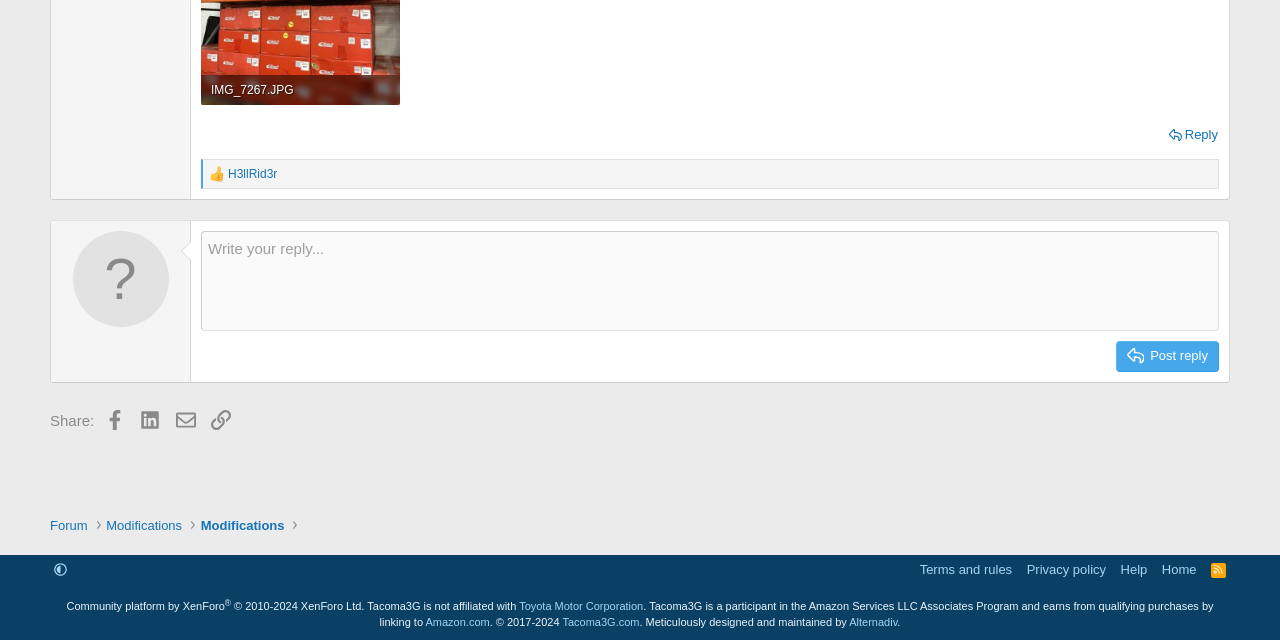Using the element description: "Privacy policy", determine the bounding box coordinates. The coordinates should be in the format [left, top, right, bottom], with values between 0 and 1.

[0.799, 0.875, 0.867, 0.905]